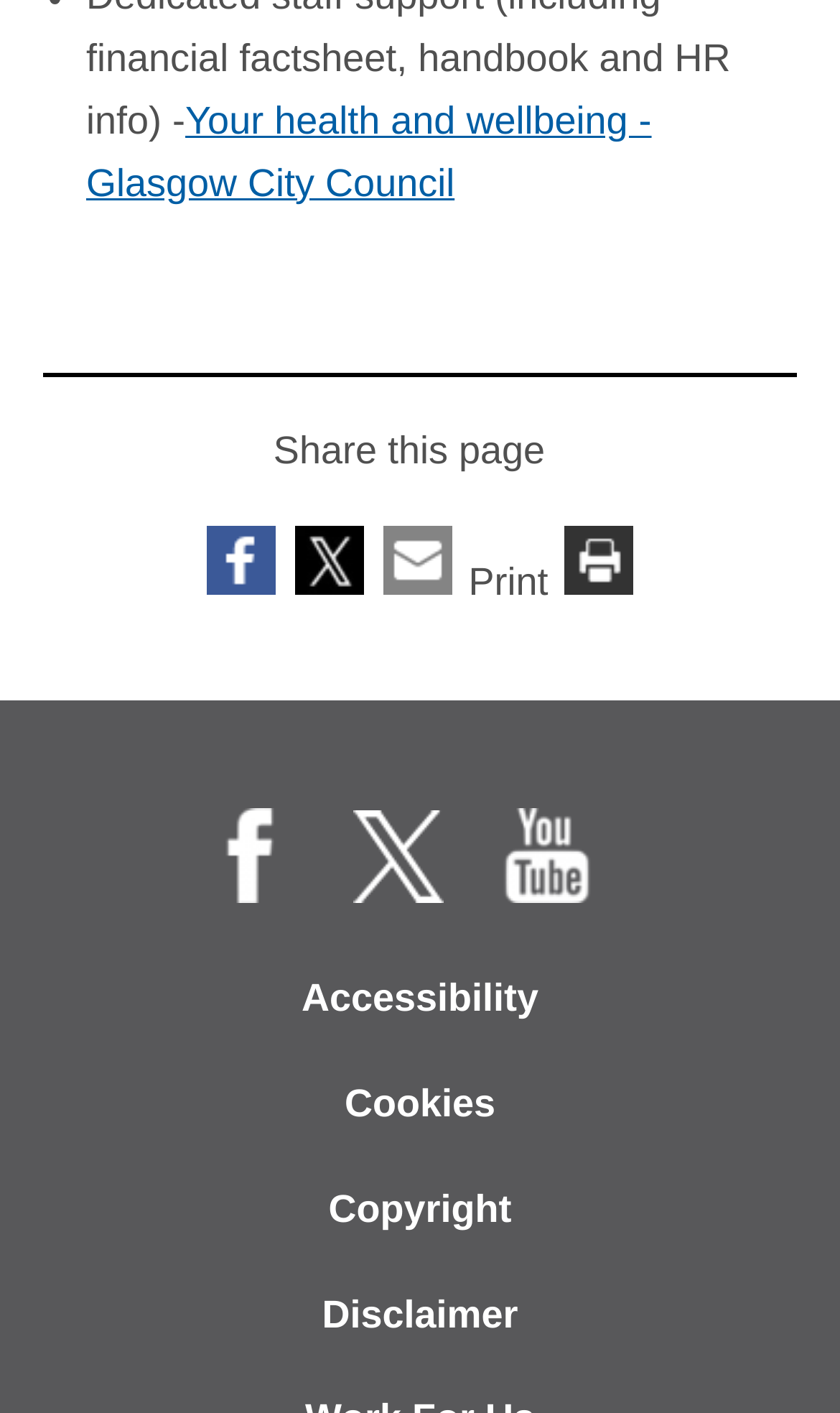Provide the bounding box coordinates for the UI element described in this sentence: "Accessibility". The coordinates should be four float values between 0 and 1, i.e., [left, top, right, bottom].

[0.087, 0.67, 0.913, 0.744]